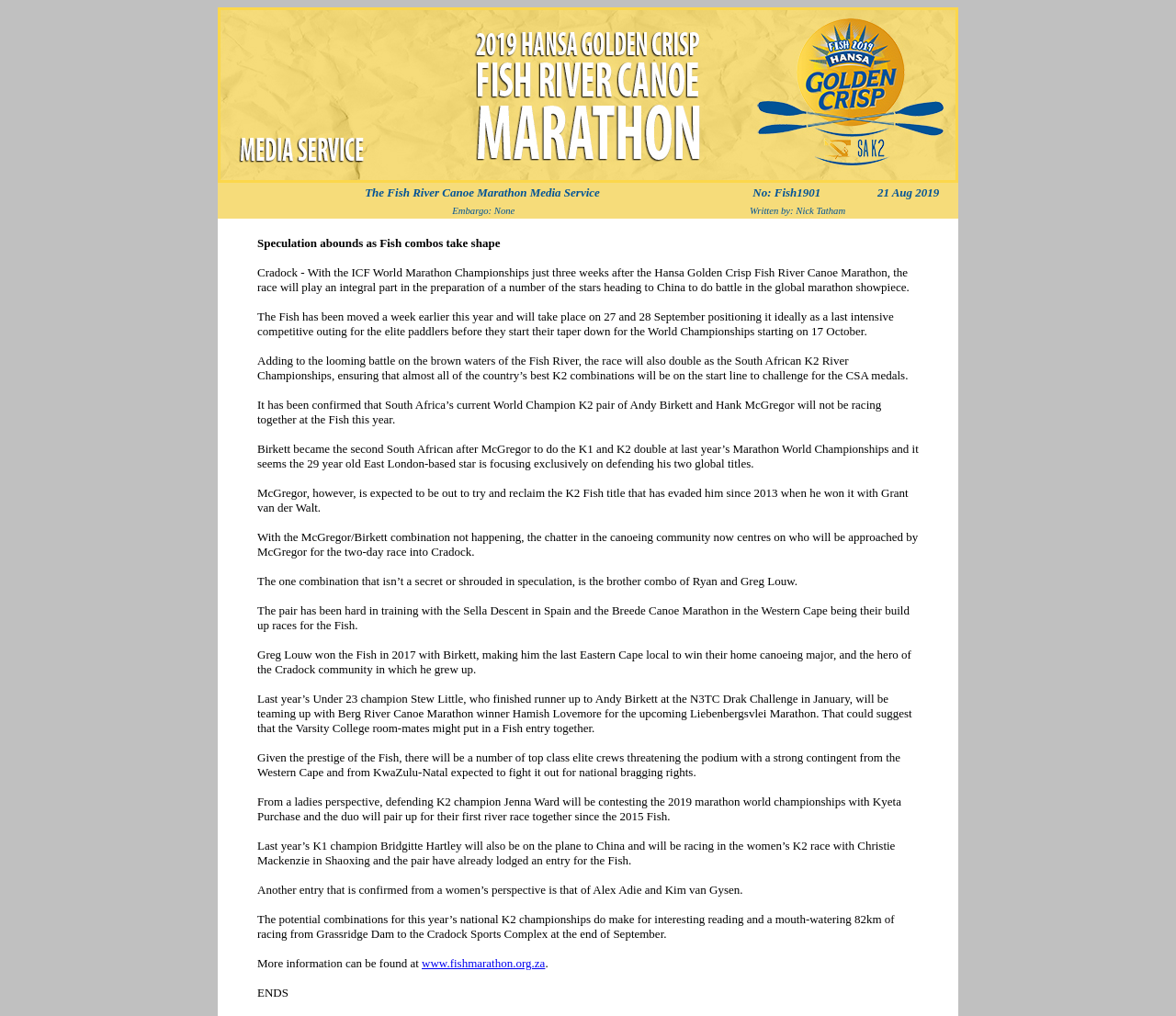Locate the bounding box of the UI element based on this description: "www.fishmarathon.org.za". Provide four float numbers between 0 and 1 as [left, top, right, bottom].

[0.359, 0.941, 0.464, 0.955]